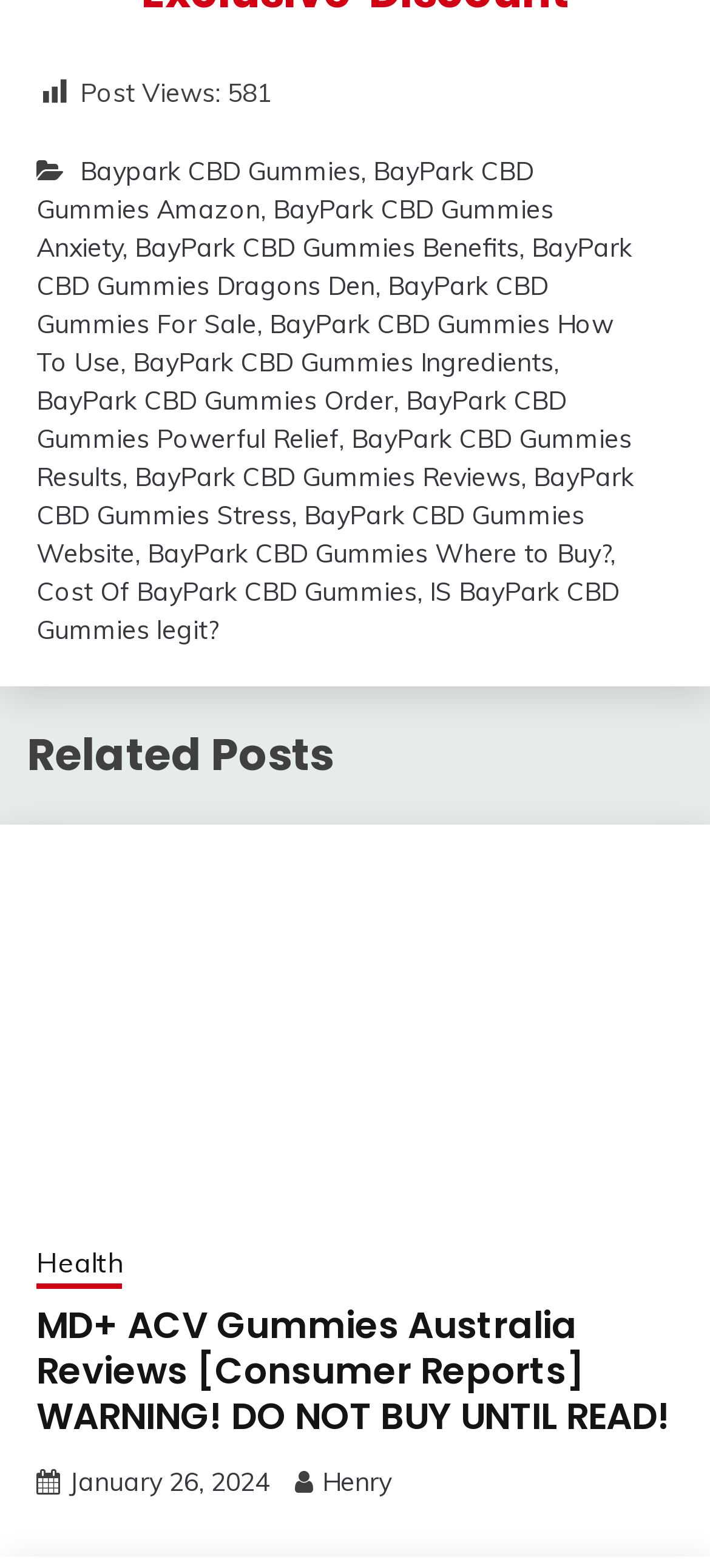Provide your answer in a single word or phrase: 
What are the related posts about?

MD+ ACV Gummies Australia Reviews